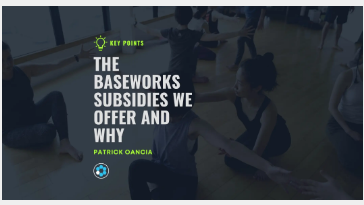Who is the author of the text block?
Provide a detailed and well-explained answer to the question.

The text block overlaying the image is attributed to Patrick Oancia, indicating that he is the author of the text.